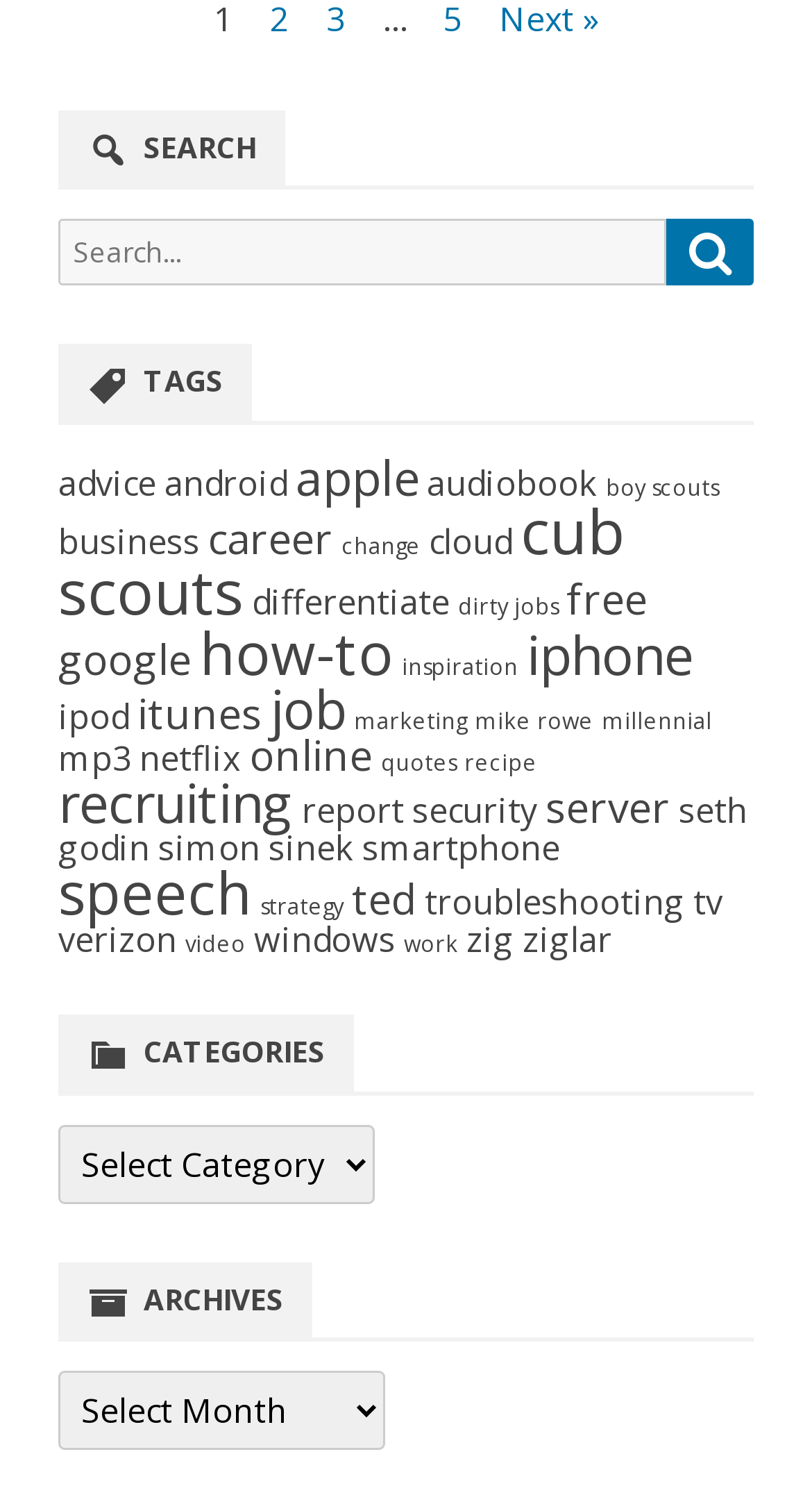Please answer the following question as detailed as possible based on the image: 
How many categories are listed on the webpage?

The webpage has a section labeled 'CATEGORIES' with a combobox, but it does not specify the number of categories. The combobox has a label 'Categories' and a dropdown menu, but the number of options in the menu is not visible.